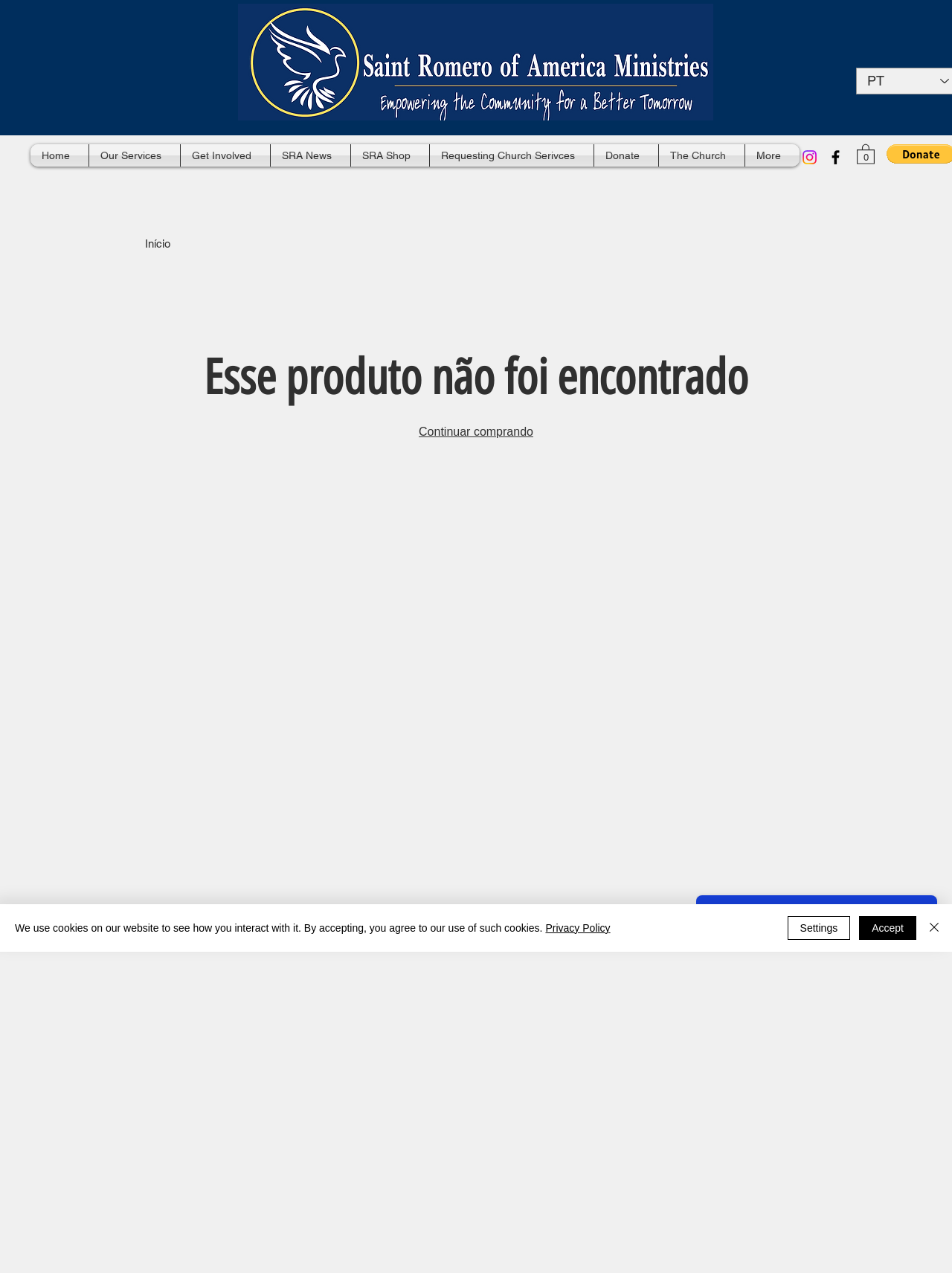Provide a brief response to the question using a single word or phrase: 
What is the current status of the cart?

0 items